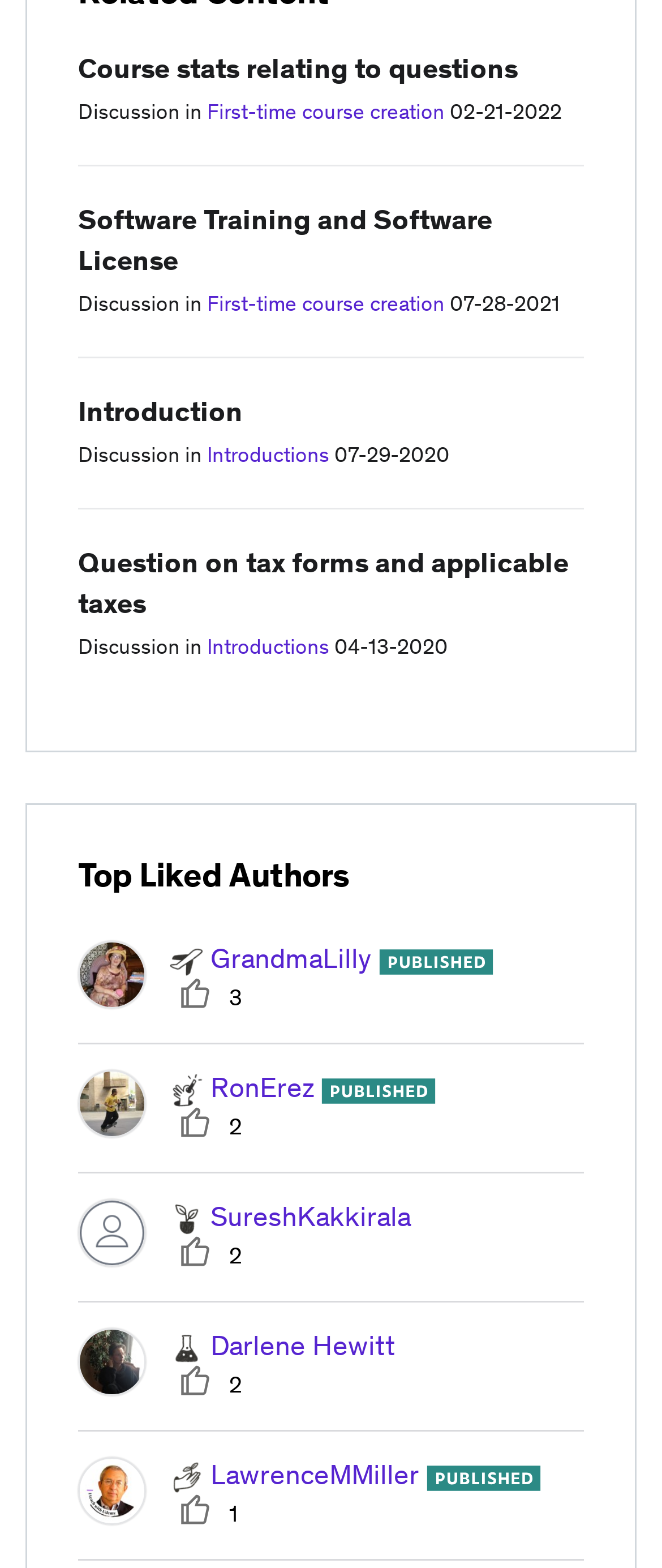Using the elements shown in the image, answer the question comprehensively: Who is the top liked author?

The top liked author can be found by looking at the 'heading' element with the text 'Top Liked Authors' and its adjacent 'link' elements, which contain the names of the authors. The first author listed is GrandmaLilly, who has 3 likes.